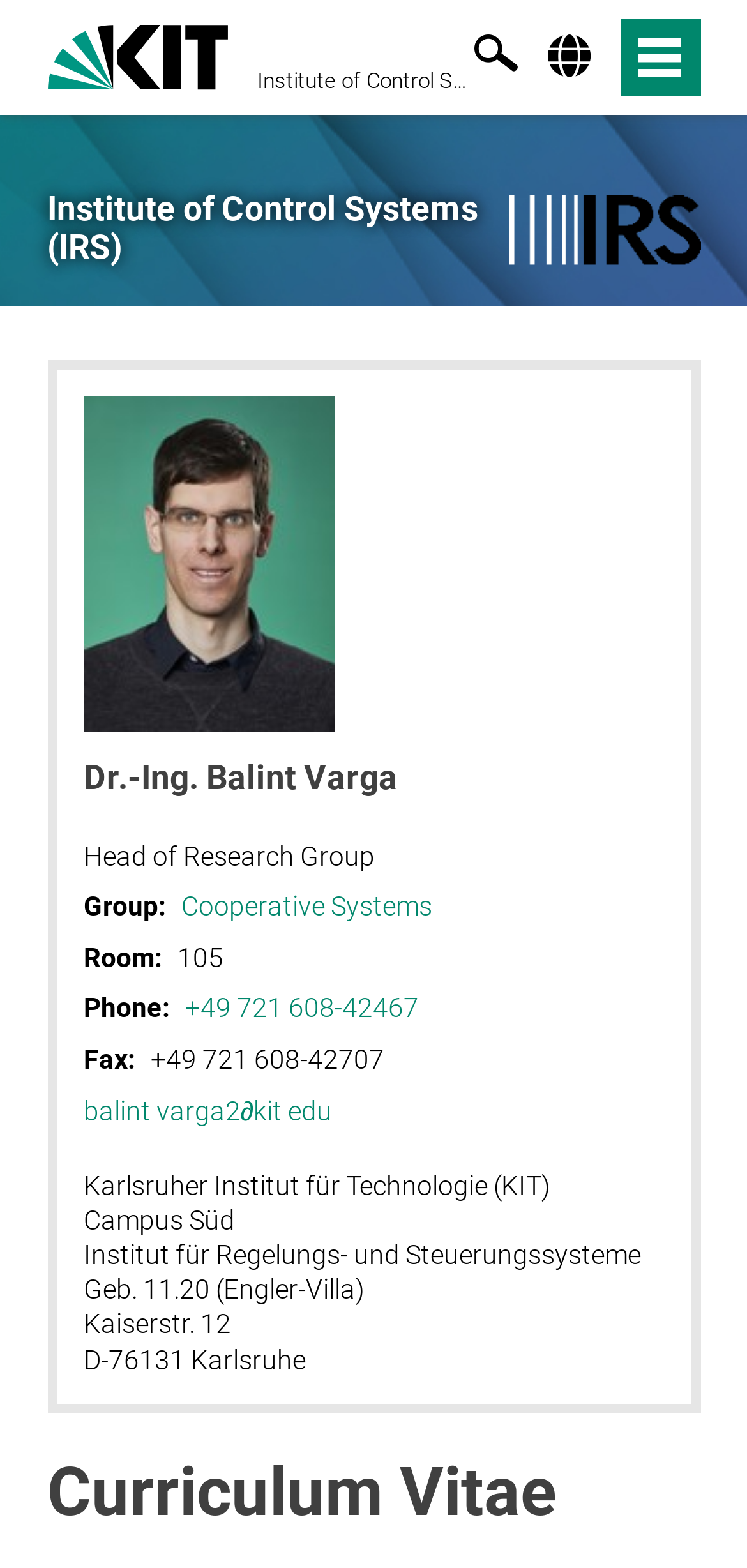Based on the image, give a detailed response to the question: What is the name of the research group leader?

I found the answer by looking at the heading 'Dr.-Ing. Balint Varga' which is located at the top of the page, indicating that this is the person's name and title.